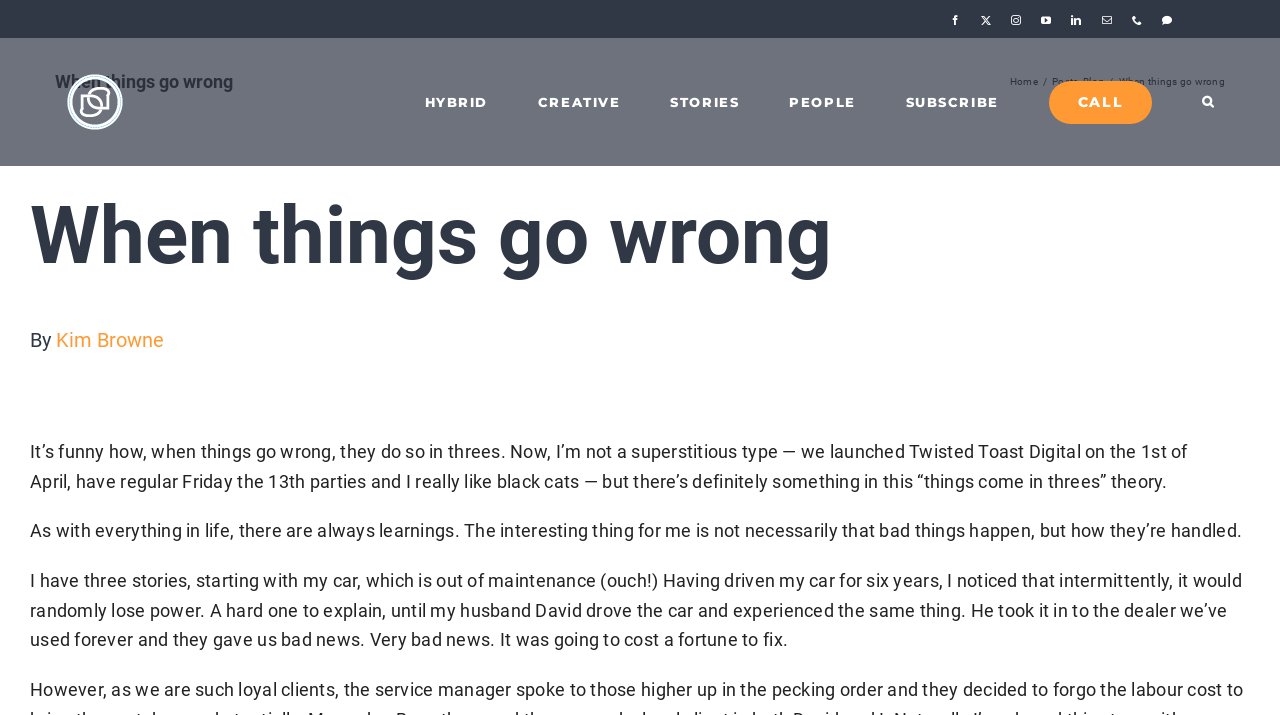Can you determine the bounding box coordinates of the area that needs to be clicked to fulfill the following instruction: "Read the blog post by Kim Browne"?

[0.044, 0.458, 0.128, 0.492]